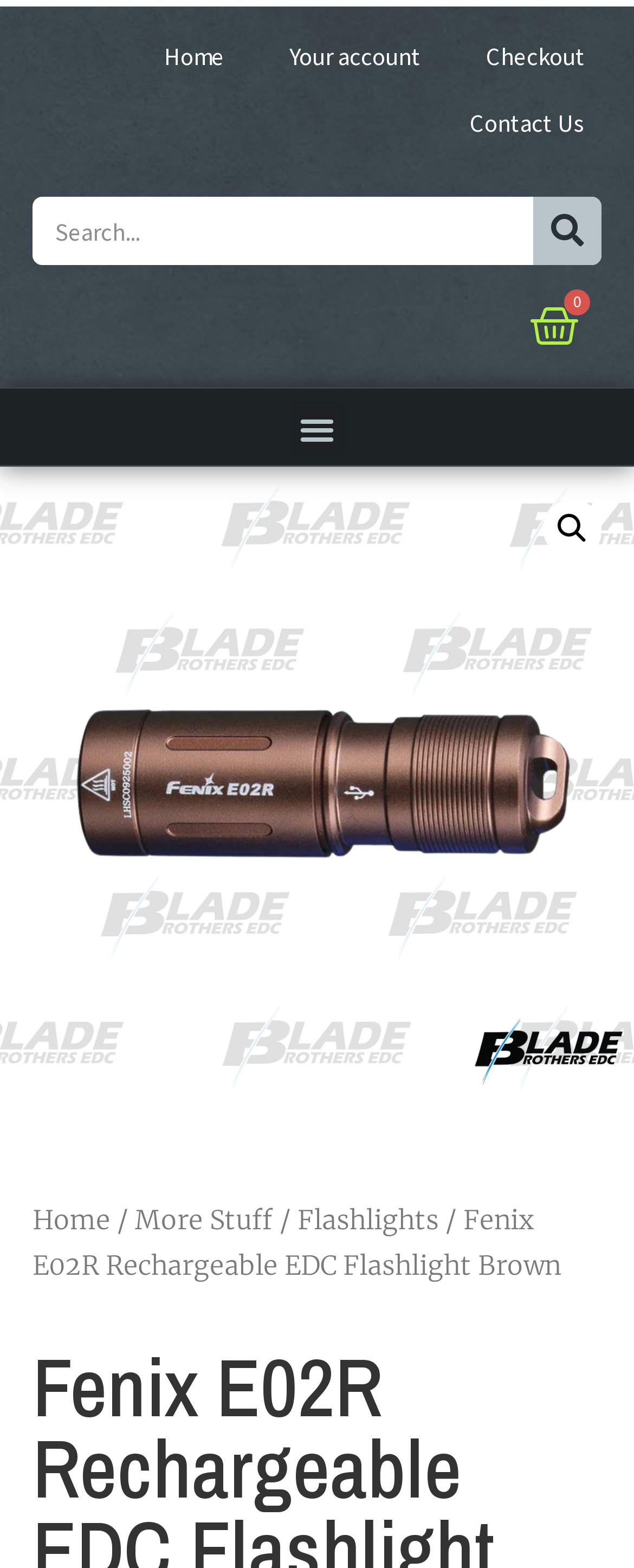Given the description of the UI element: "IHRA definition of antisemitism", predict the bounding box coordinates in the form of [left, top, right, bottom], with each value being a float between 0 and 1.

None